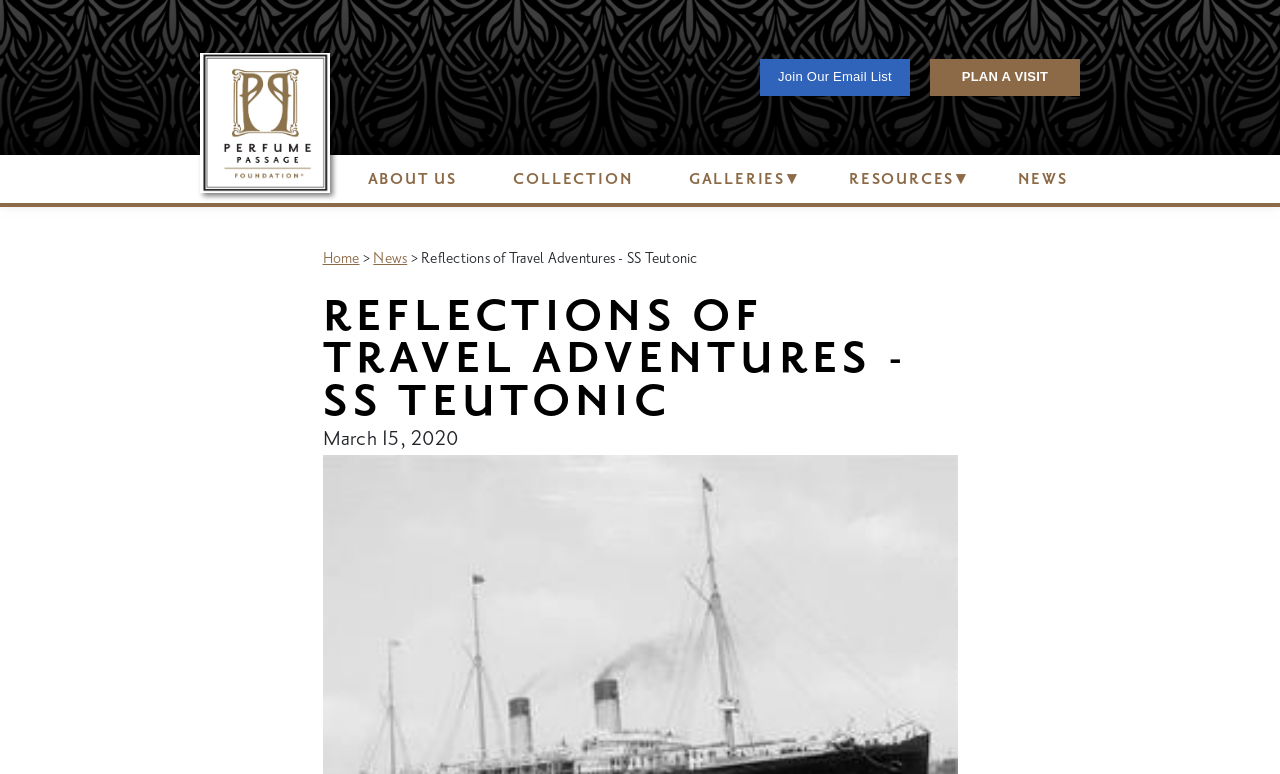Is there a 'NEWS' section?
Please use the visual content to give a single word or phrase answer.

Yes